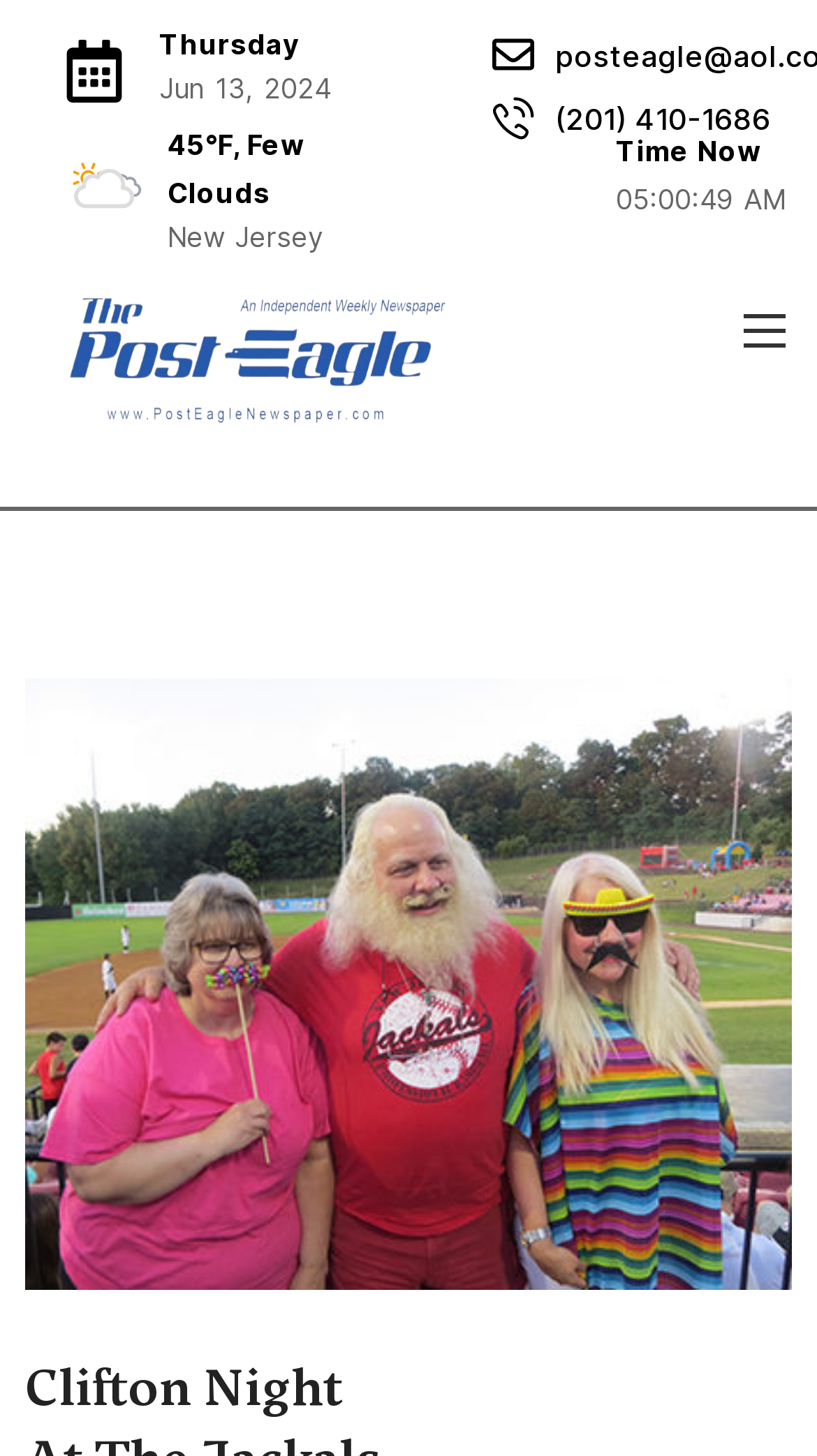Provide a single word or phrase answer to the question: 
What is the current temperature?

45°F